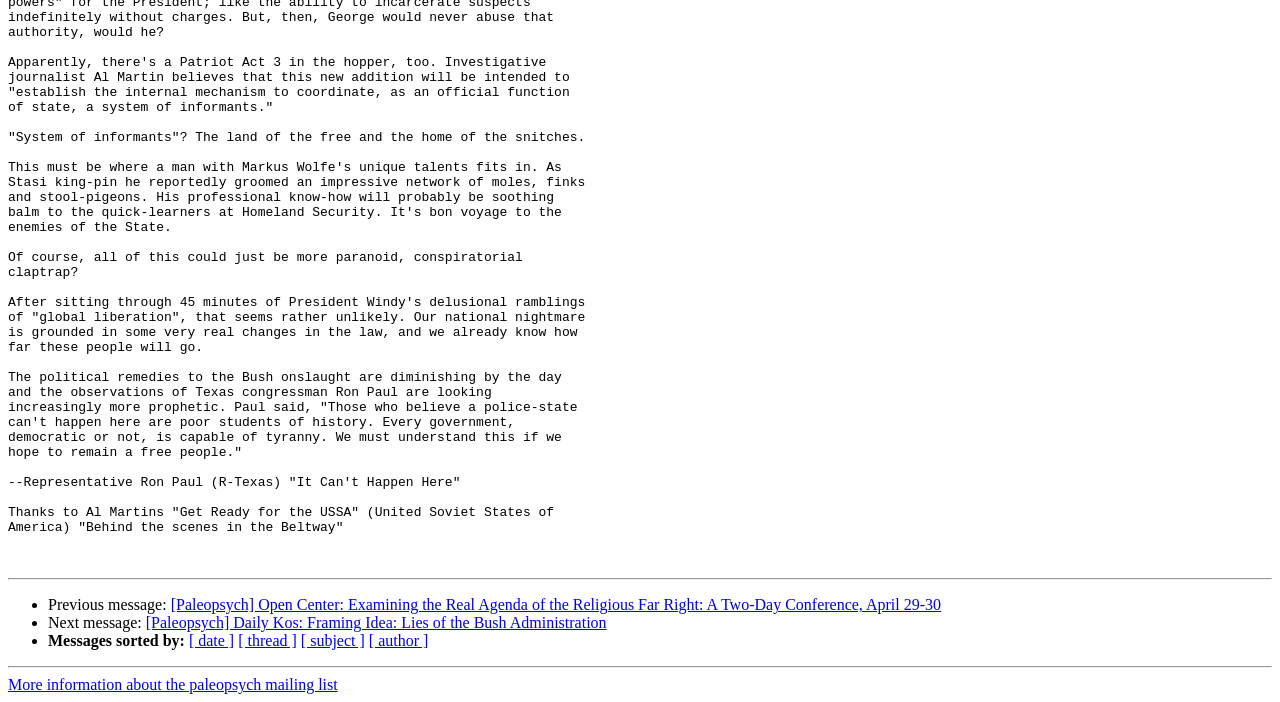Please answer the following question using a single word or phrase: 
What is the orientation of the separators?

Horizontal